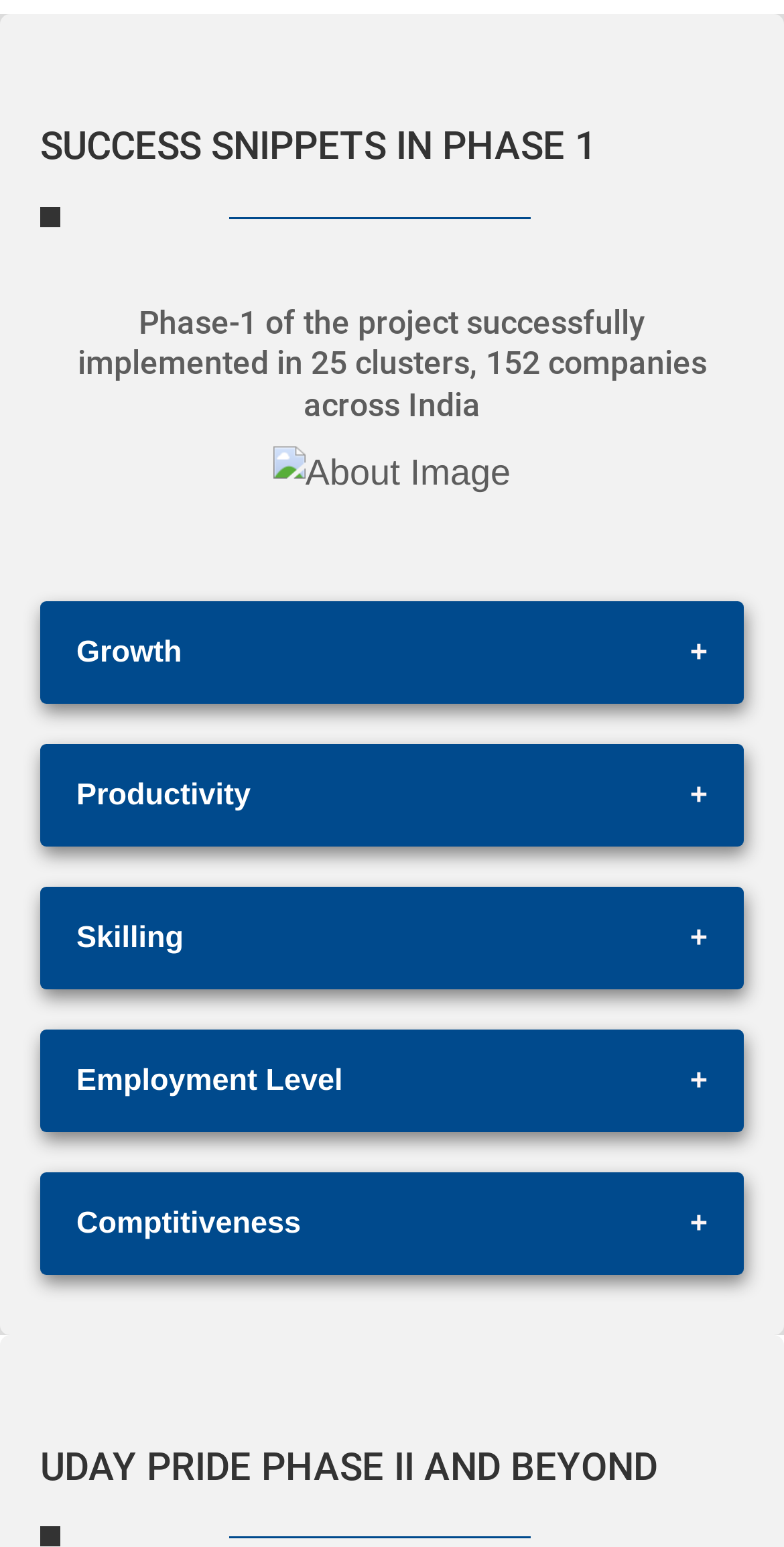Using details from the image, please answer the following question comprehensively:
How many companies were part of Phase-1 of the project?

This answer can be found by looking at the StaticText element with the text '152' which is located below the button 'Comptitiveness +' and above the text 'enterprisers'.